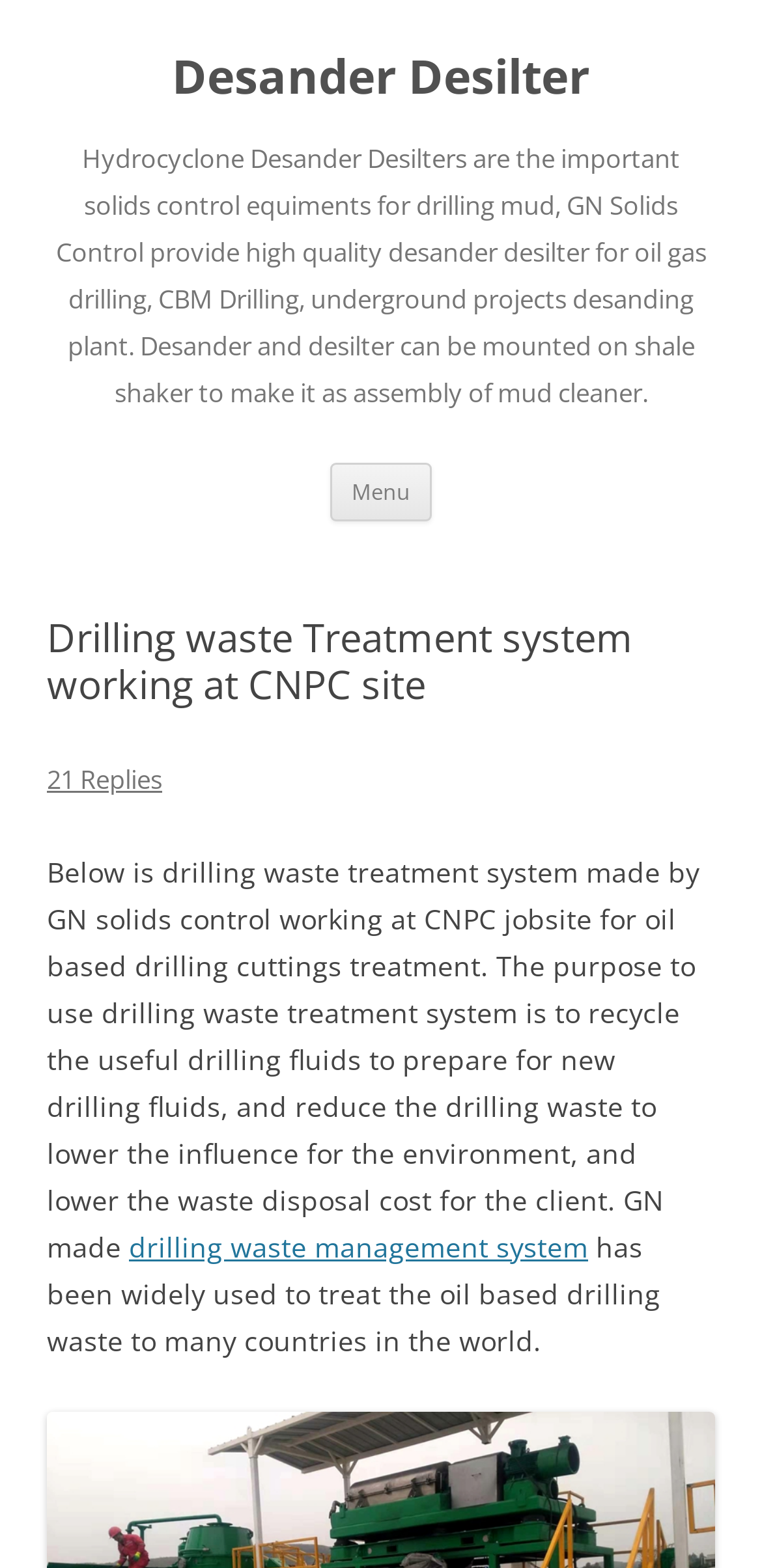Predict the bounding box coordinates for the UI element described as: "drilling waste management system". The coordinates should be four float numbers between 0 and 1, presented as [left, top, right, bottom].

[0.169, 0.783, 0.772, 0.806]